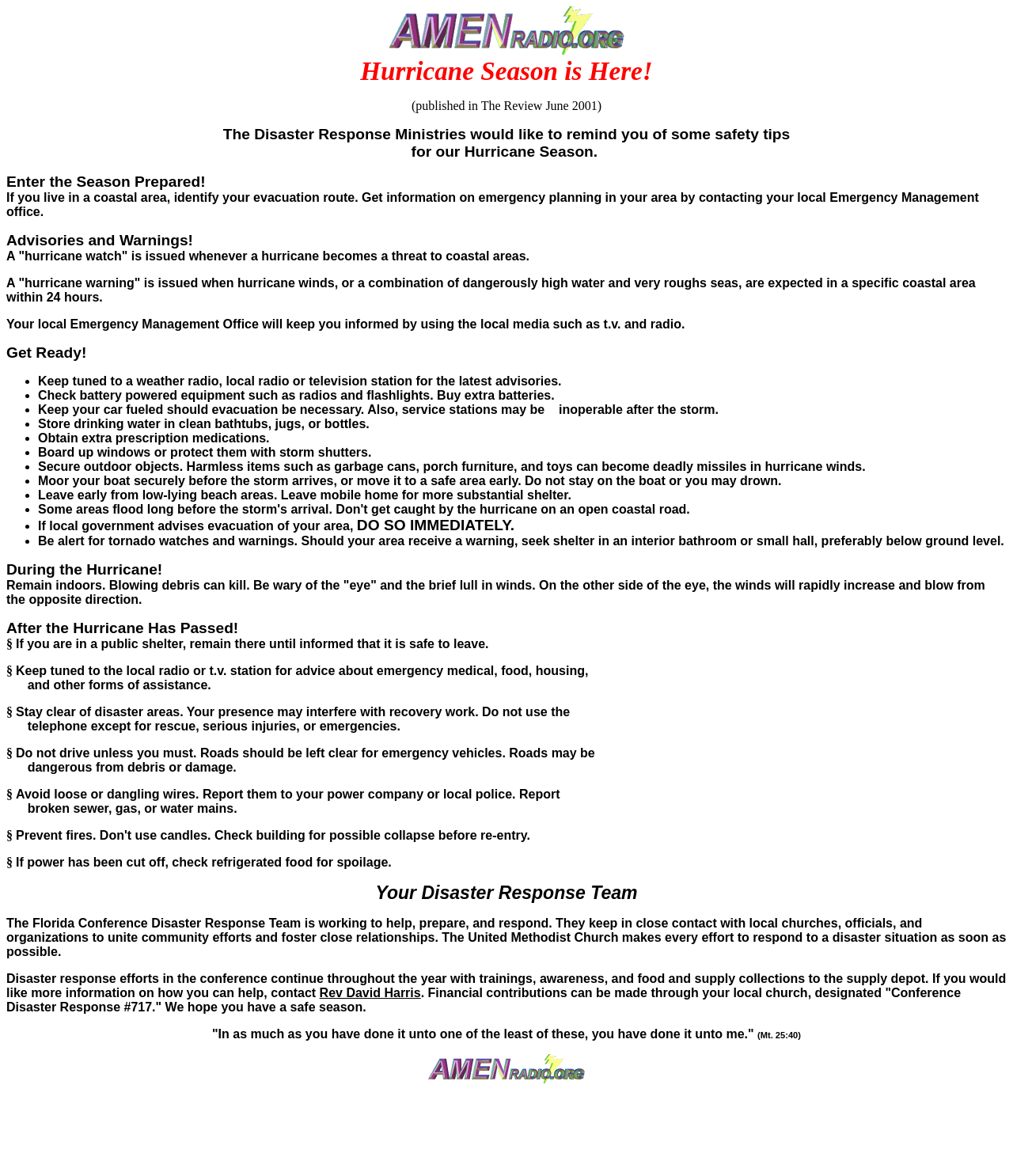Identify the bounding box of the UI element that matches this description: "Rev David Harris".

[0.315, 0.838, 0.415, 0.85]